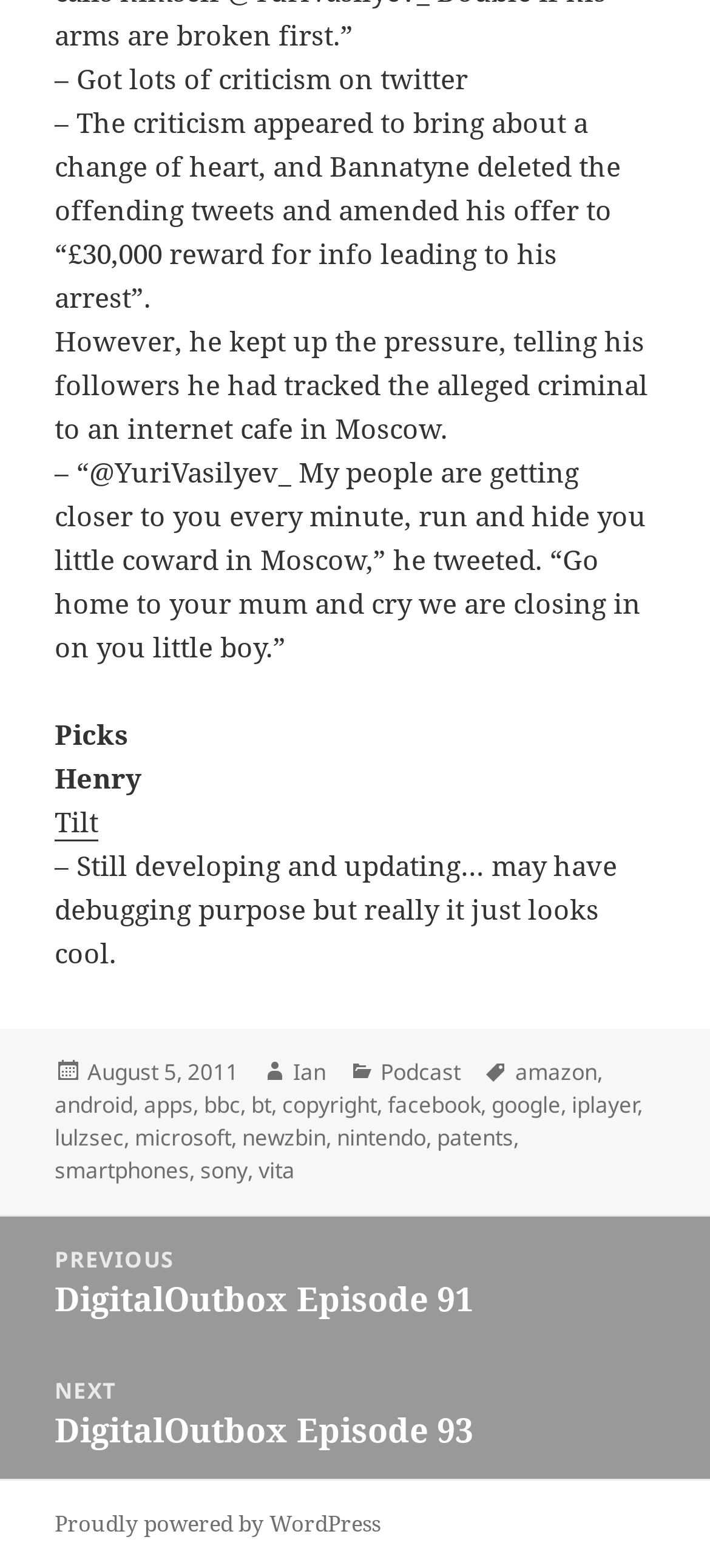Please provide a comprehensive response to the question based on the details in the image: Who is the author of the post?

The author of the post is mentioned in the footer section of the webpage, where it says 'Author Ian'.